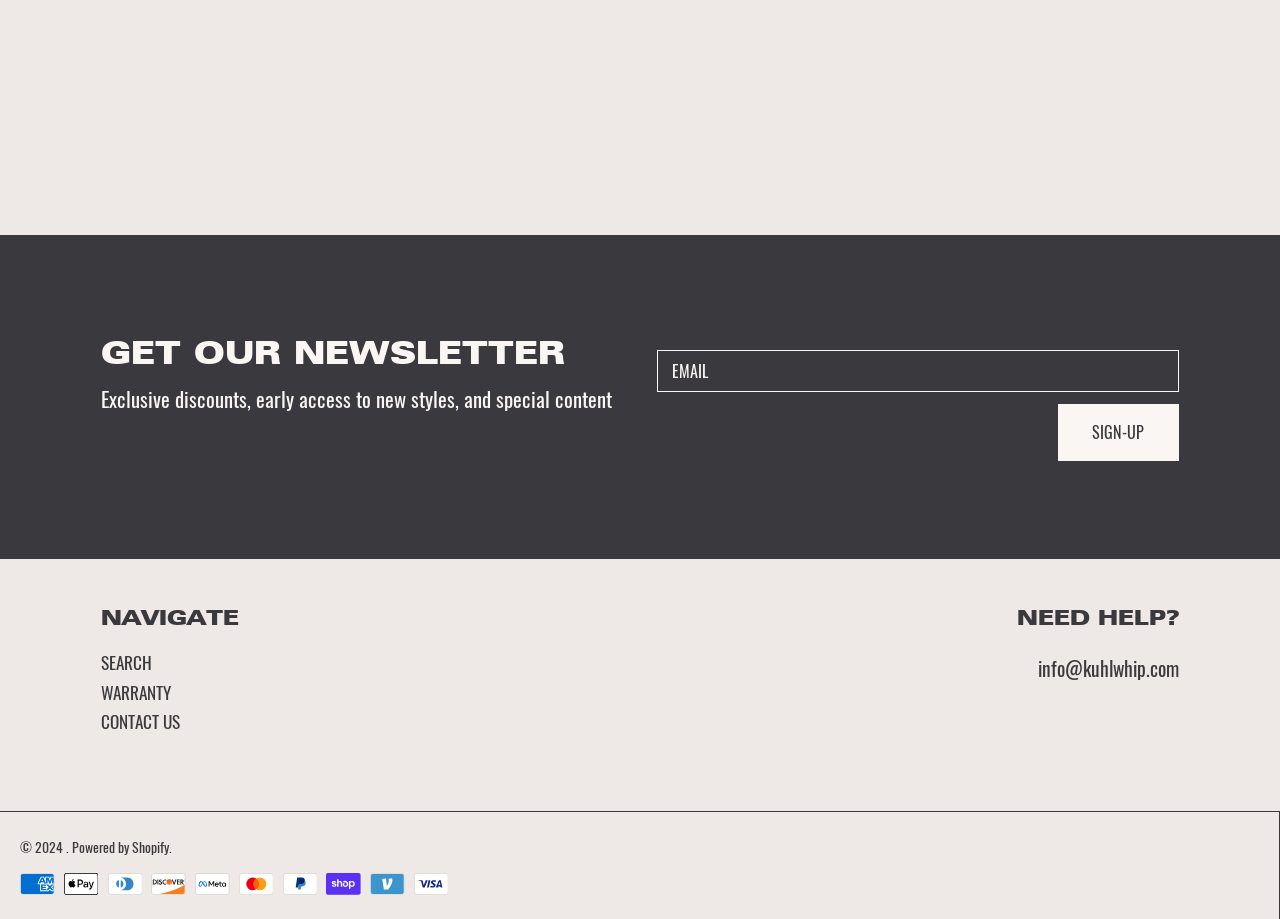What is the purpose of the textbox?
Refer to the screenshot and deliver a thorough answer to the question presented.

The textbox is labeled 'Email' and is required, indicating that it is used to input an email address, likely for newsletter subscription or other purposes.